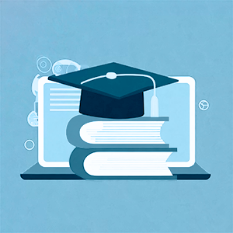What is featured in the backdrop of the image?
Using the image as a reference, give a one-word or short phrase answer.

A stylized laptop